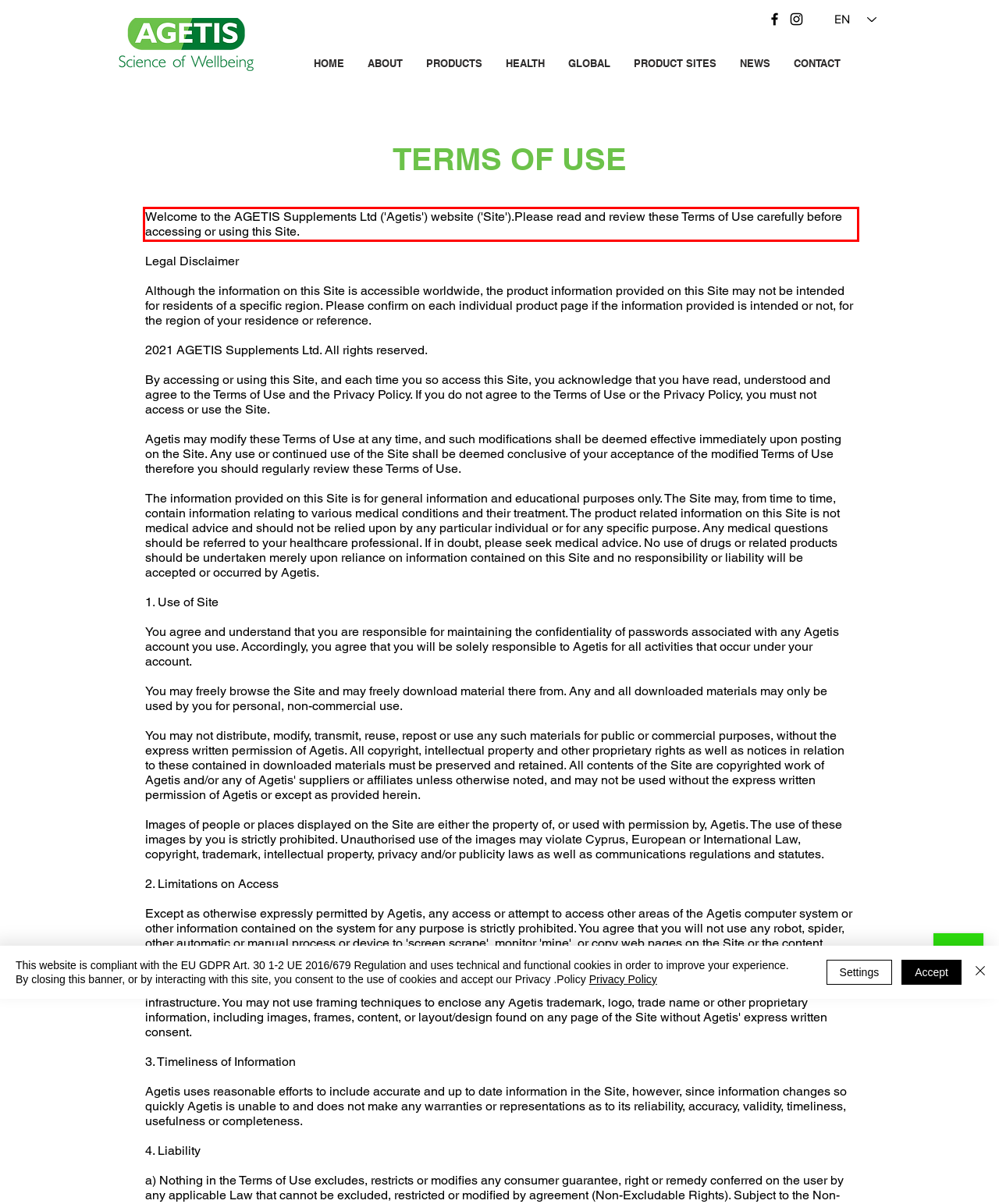Examine the webpage screenshot and use OCR to recognize and output the text within the red bounding box.

Welcome to the AGETIS Supplements Ltd ('Agetis') website ('Site').Please read and review these Terms of Use carefully before accessing or using this Site.